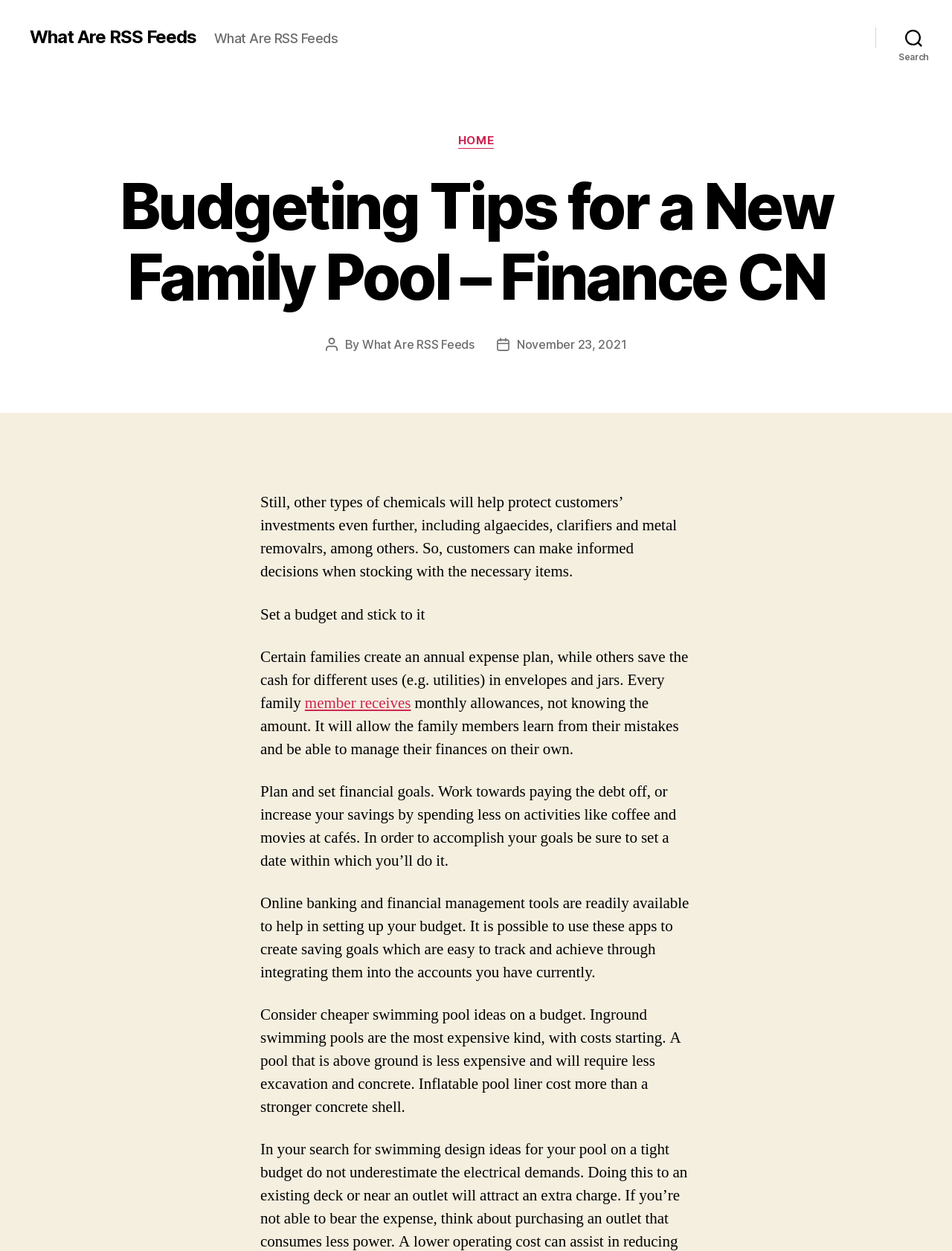What is an alternative to inground swimming pools? Refer to the image and provide a one-word or short phrase answer.

Above ground pools